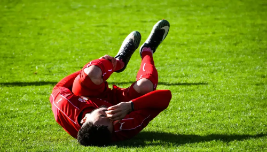Create an elaborate description of the image, covering every aspect.

The image depicts a soccer player in distress on the field, lying on his back on the vibrant green grass. Dressed in a red uniform, the player has his knees drawn towards his chest, with his hands on his face, suggesting he may be dealing with a painful injury. The intensity of the moment is palpable, as the sunlight casts sharp shadows, highlighting the player's expression of anguish. This scene captures the physical challenges athletes often face during competitive sports, emphasizing the risks involved in high-intensity play. The background remains blurred, focusing attention on the player's struggle.